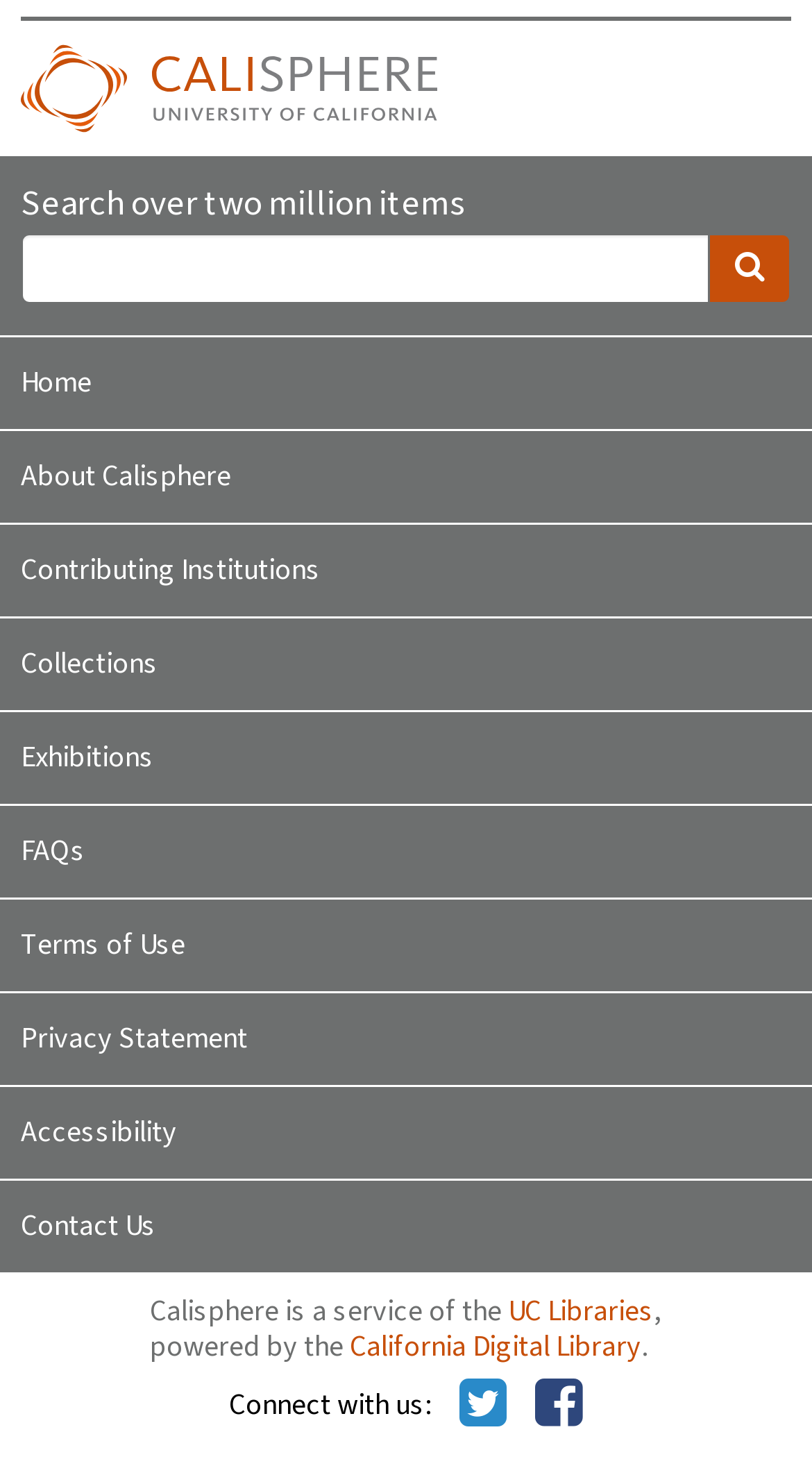Identify the bounding box coordinates for the element you need to click to achieve the following task: "Contact Us". Provide the bounding box coordinates as four float numbers between 0 and 1, in the form [left, top, right, bottom].

[0.0, 0.806, 1.0, 0.87]